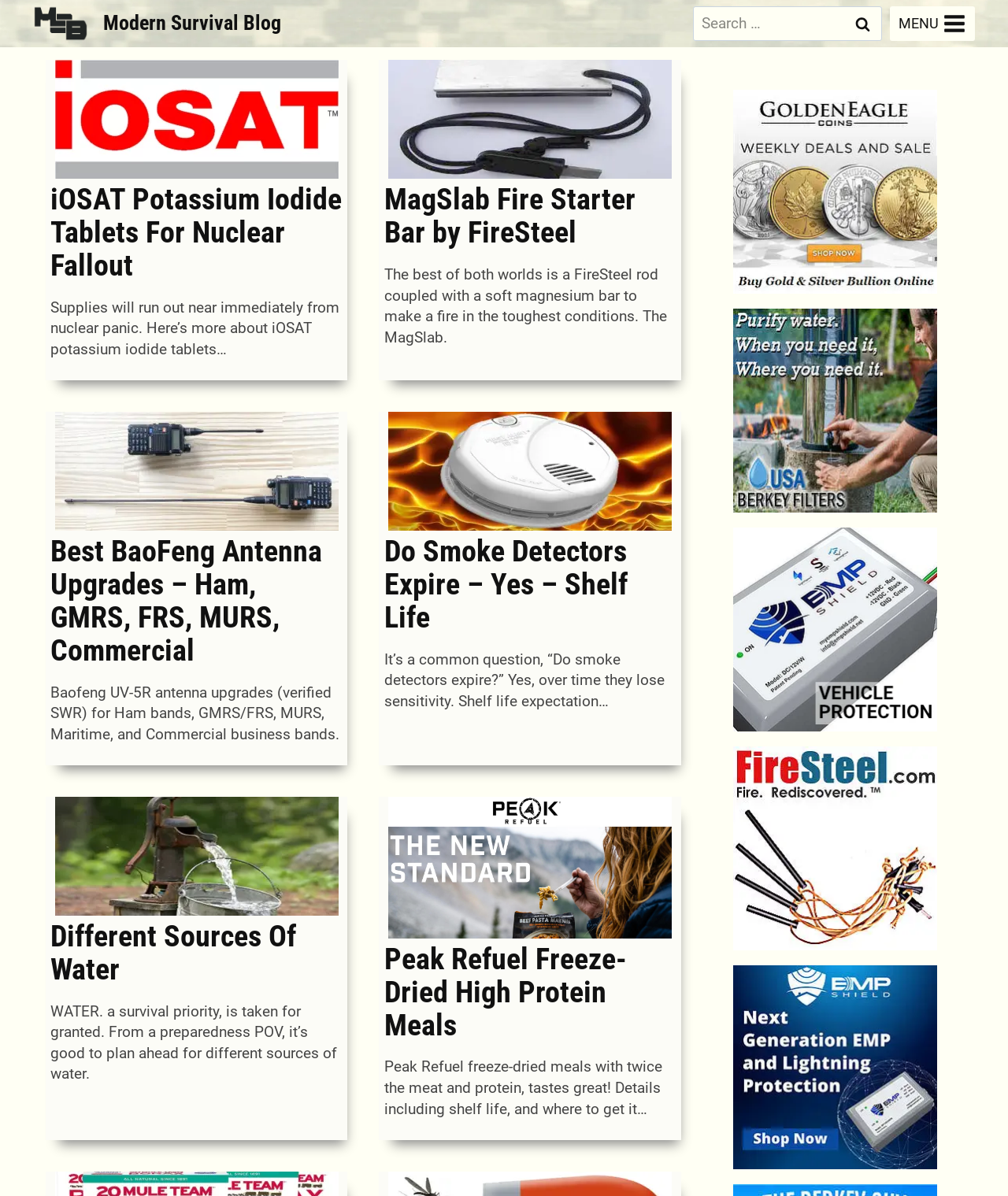Please determine the bounding box coordinates of the element's region to click for the following instruction: "Search for something".

[0.688, 0.005, 0.875, 0.034]